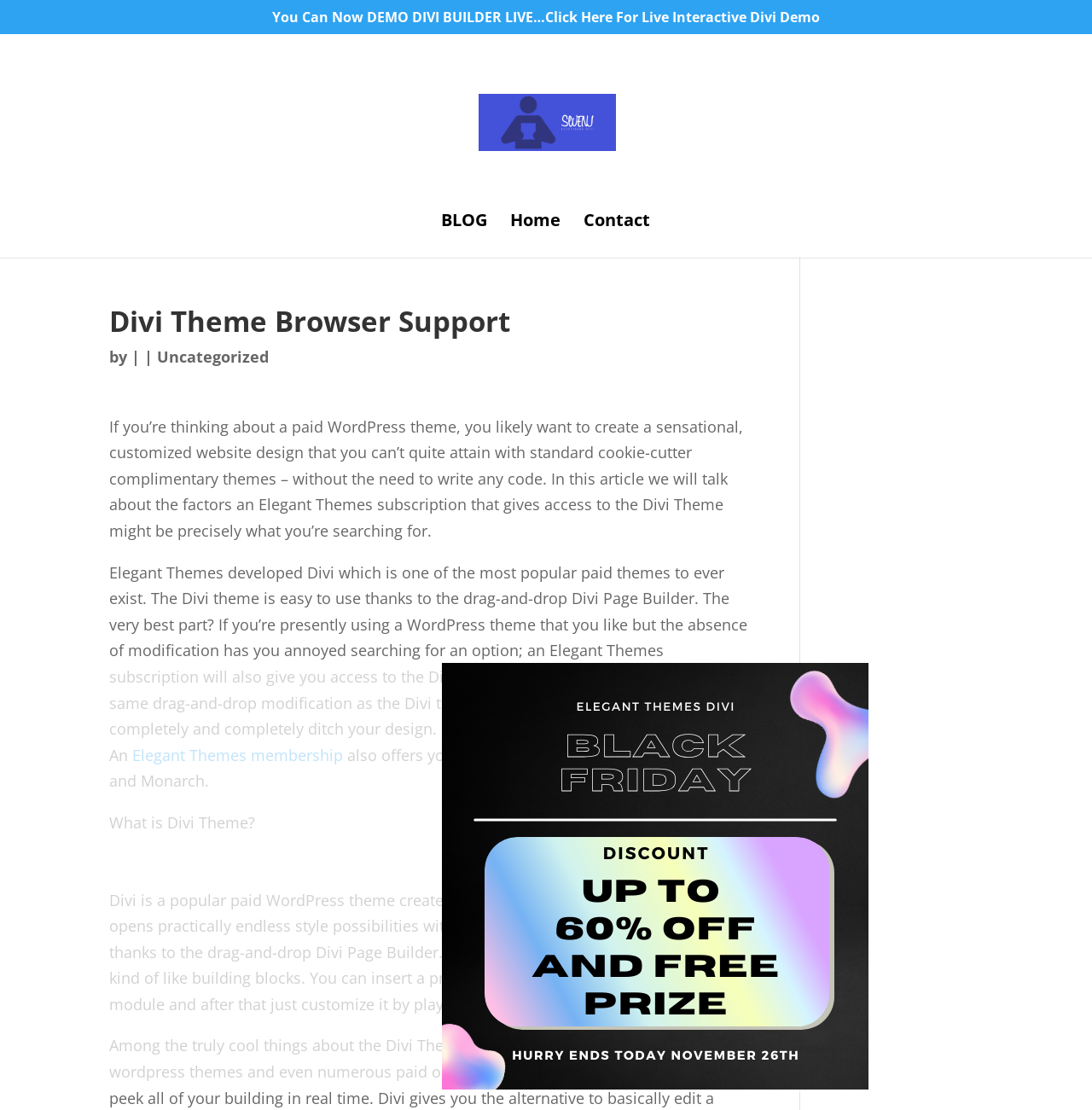Give a complete and precise description of the webpage's appearance.

The webpage is about Divi Theme Browser Support and Elegant Themes Divi and Divi Builder Information. At the top, there is a prominent link "You Can Now DEMO DIVI BUILDER LIVE…Click Here For Live Interactive Divi Demo" that takes up about half of the screen width. Below it, there is a link "Elegant Themes Divi and Divi Builder Information" accompanied by an image with the same description. 

To the right of these elements, there are three links: "BLOG", "Home", and "Contact", which are aligned horizontally. 

The main content of the webpage starts with a heading "Divi Theme Browser Support" followed by a series of paragraphs. The first paragraph explains the benefits of using a paid WordPress theme, specifically the Divi Theme, to create a customized website design without needing to write code. 

Below this, there are several paragraphs that discuss the features and benefits of the Divi Theme, including its ease of use, drag-and-drop modification, and access to premium plugins. There is also a link to "Elegant Themes membership" that offers additional benefits. 

The webpage also has a section with a heading "What is Divi Theme?" that provides a brief overview of the Divi Theme, its features, and how it works. 

At the bottom of the page, there is an advertisement "Ad 3" with an image.